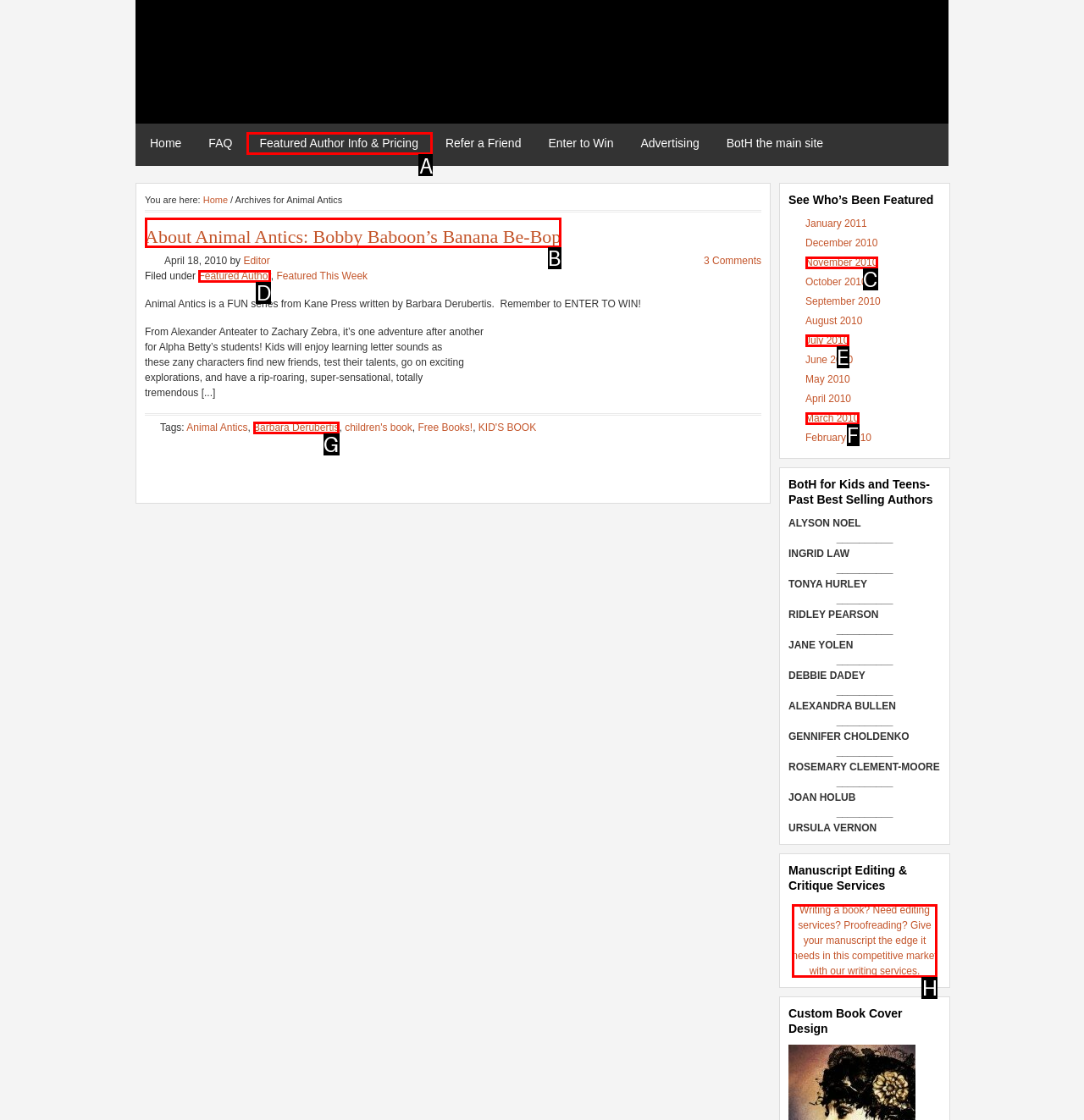Select the appropriate letter to fulfill the given instruction: View 'Featured Author Info & Pricing'
Provide the letter of the correct option directly.

A